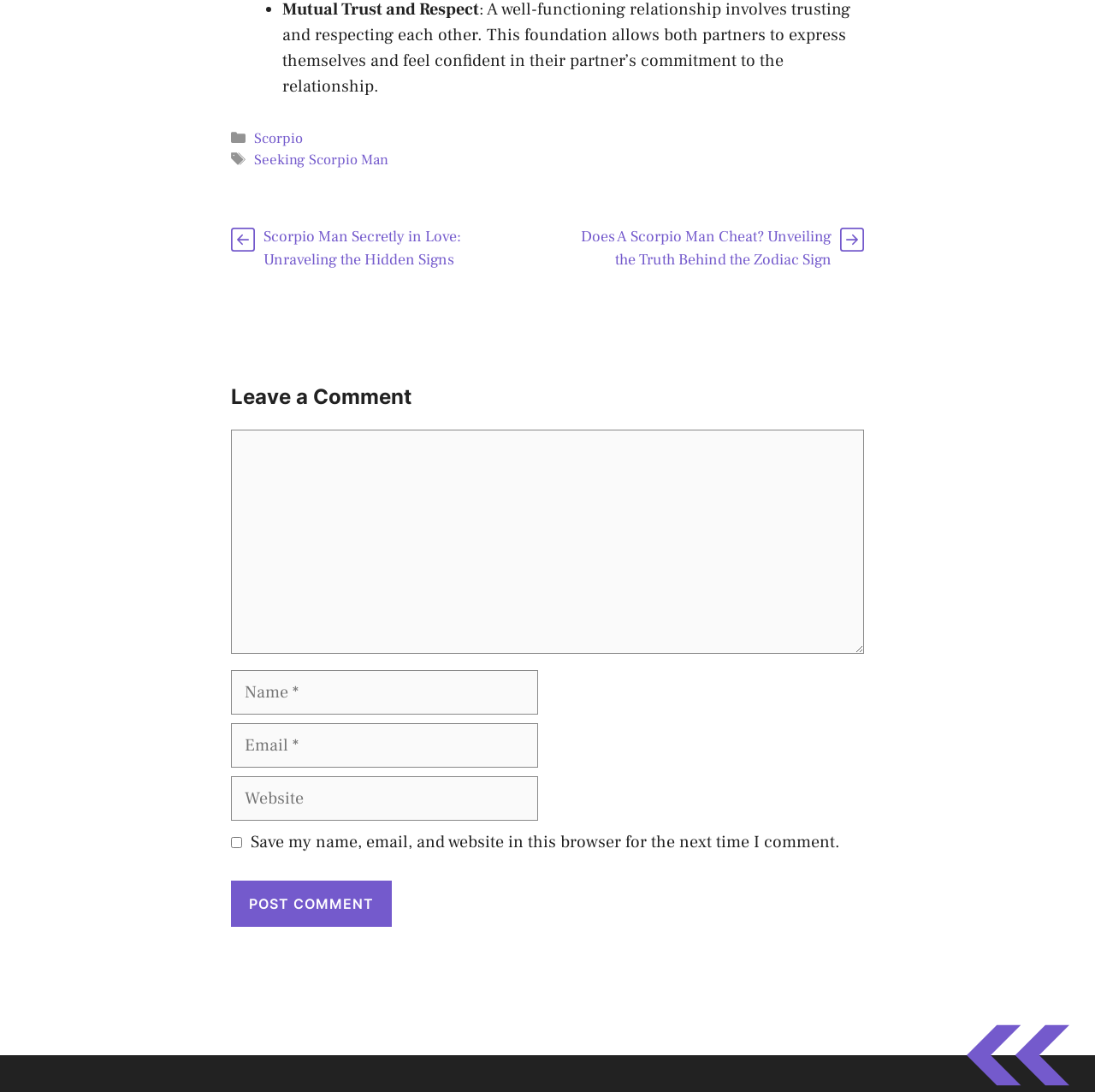Pinpoint the bounding box coordinates of the clickable area necessary to execute the following instruction: "Click on the link to Scorpio Man Secretly in Love". The coordinates should be given as four float numbers between 0 and 1, namely [left, top, right, bottom].

[0.241, 0.207, 0.421, 0.247]